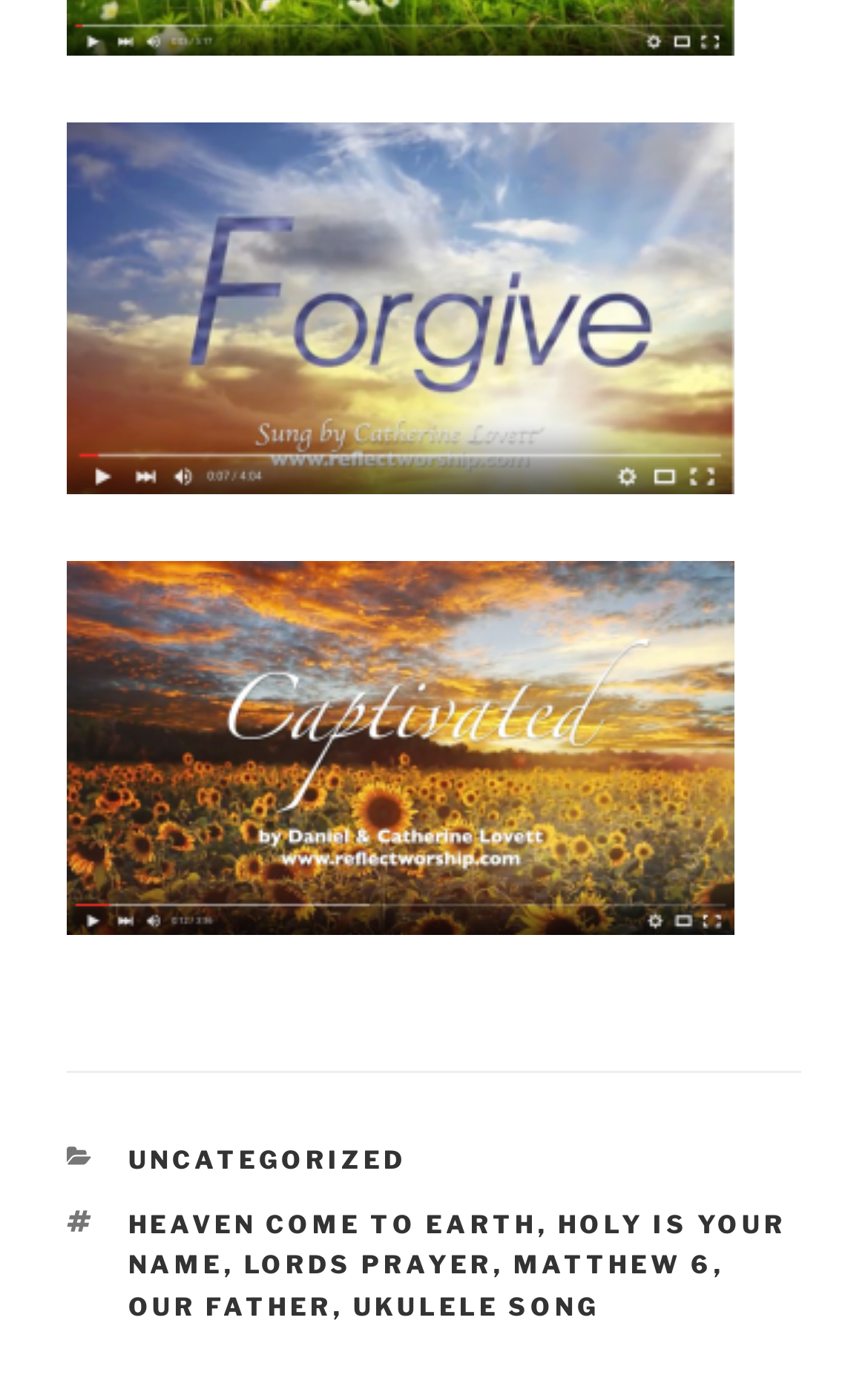From the webpage screenshot, predict the bounding box coordinates (top-left x, top-left y, bottom-right x, bottom-right y) for the UI element described here: our Father

[0.147, 0.938, 0.383, 0.961]